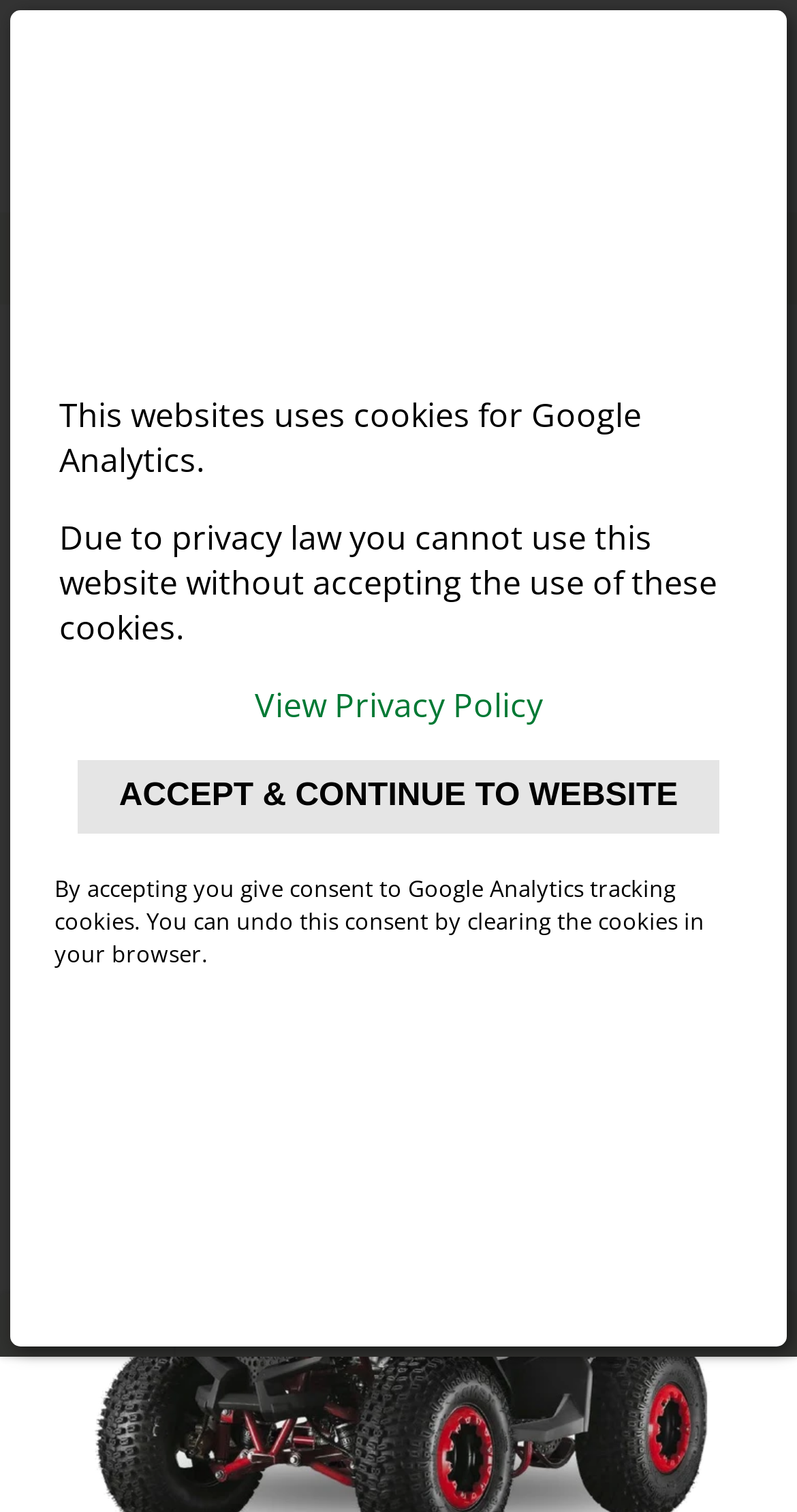Refer to the image and offer a detailed explanation in response to the question: What is the theme of the news section?

The news section, indicated by the '🗞️ NEWS' link, is likely related to electric scooters, given the context of the webpage and the presence of the Velocifero E-ATV electric scooter.